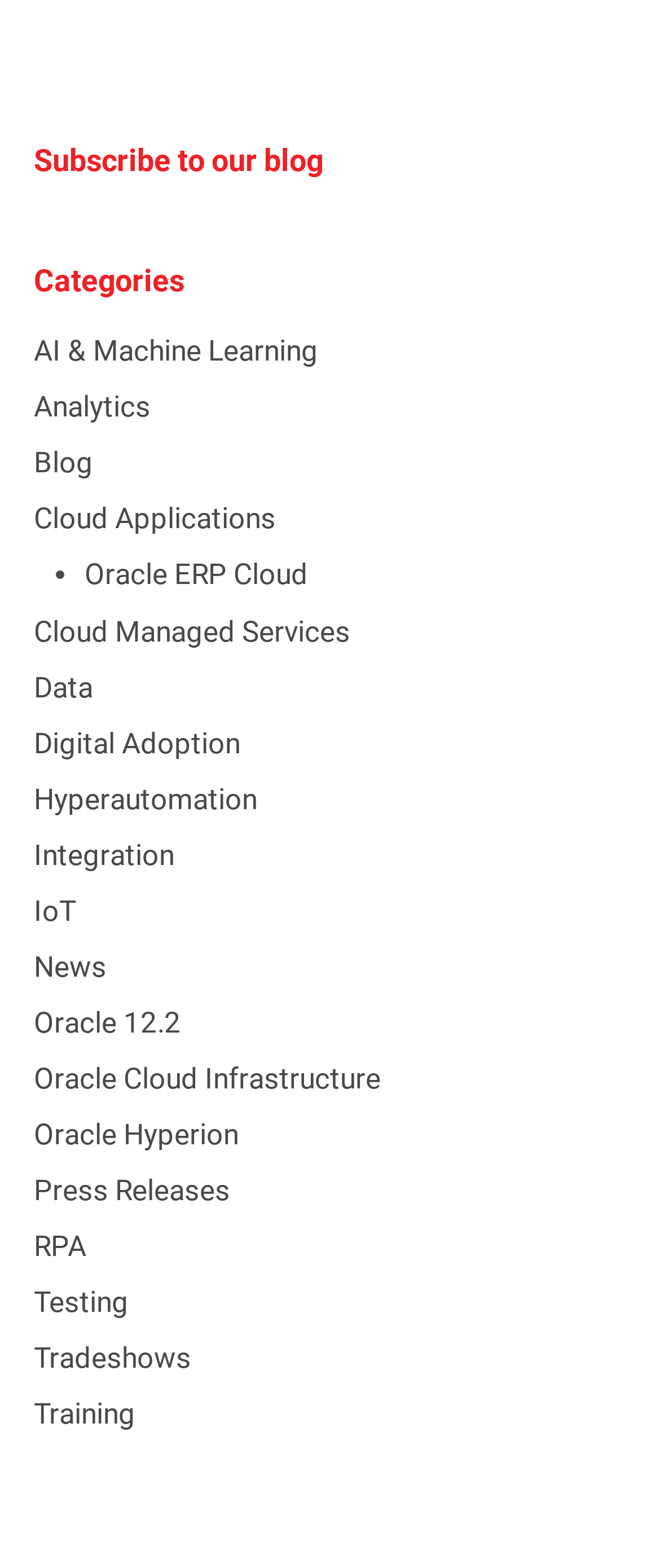Provide your answer in one word or a succinct phrase for the question: 
Is there a category for Oracle ERP Cloud?

Yes